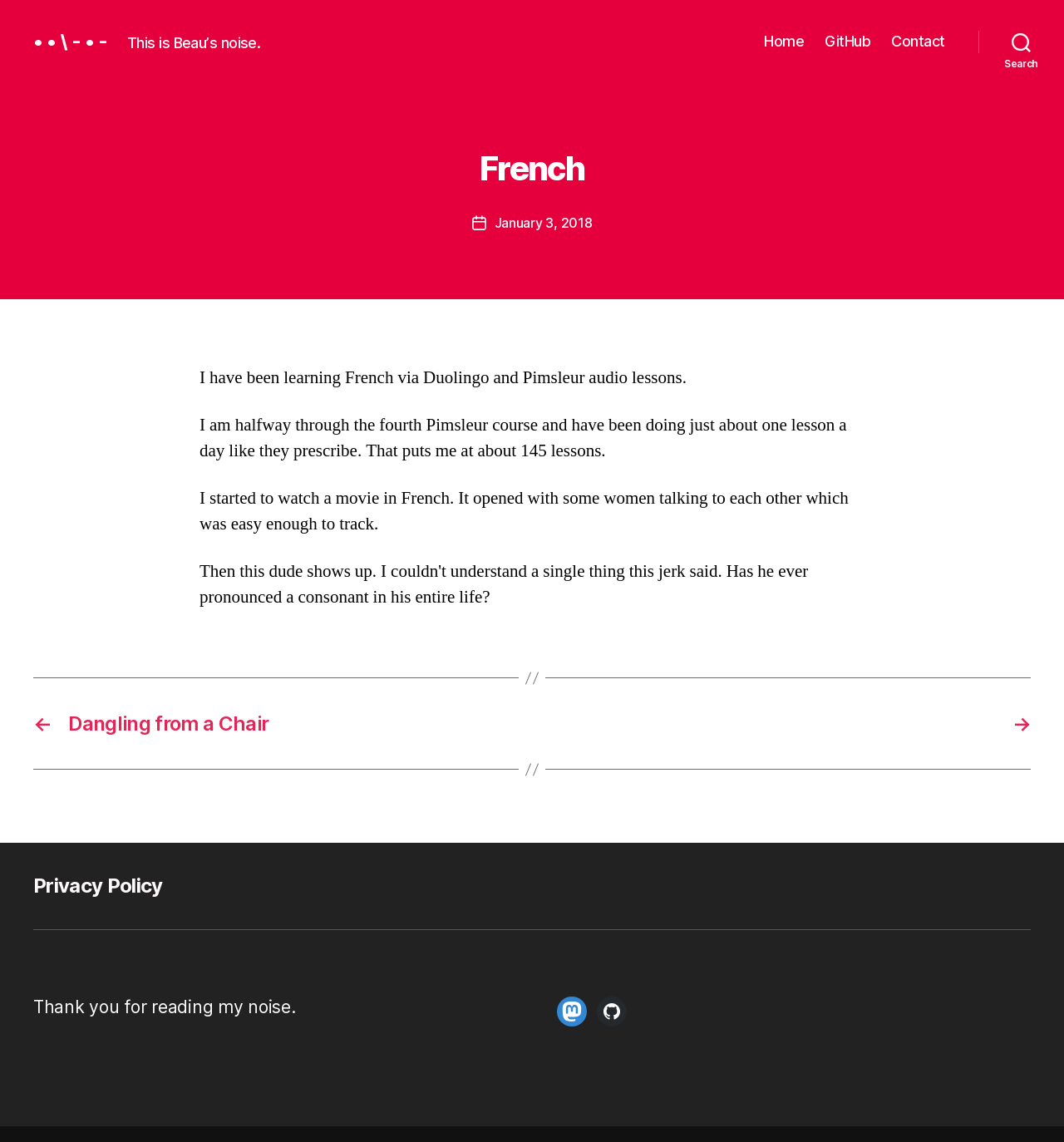Identify the bounding box coordinates for the UI element described as follows: "January 3, 2018". Ensure the coordinates are four float numbers between 0 and 1, formatted as [left, top, right, bottom].

[0.464, 0.187, 0.557, 0.202]